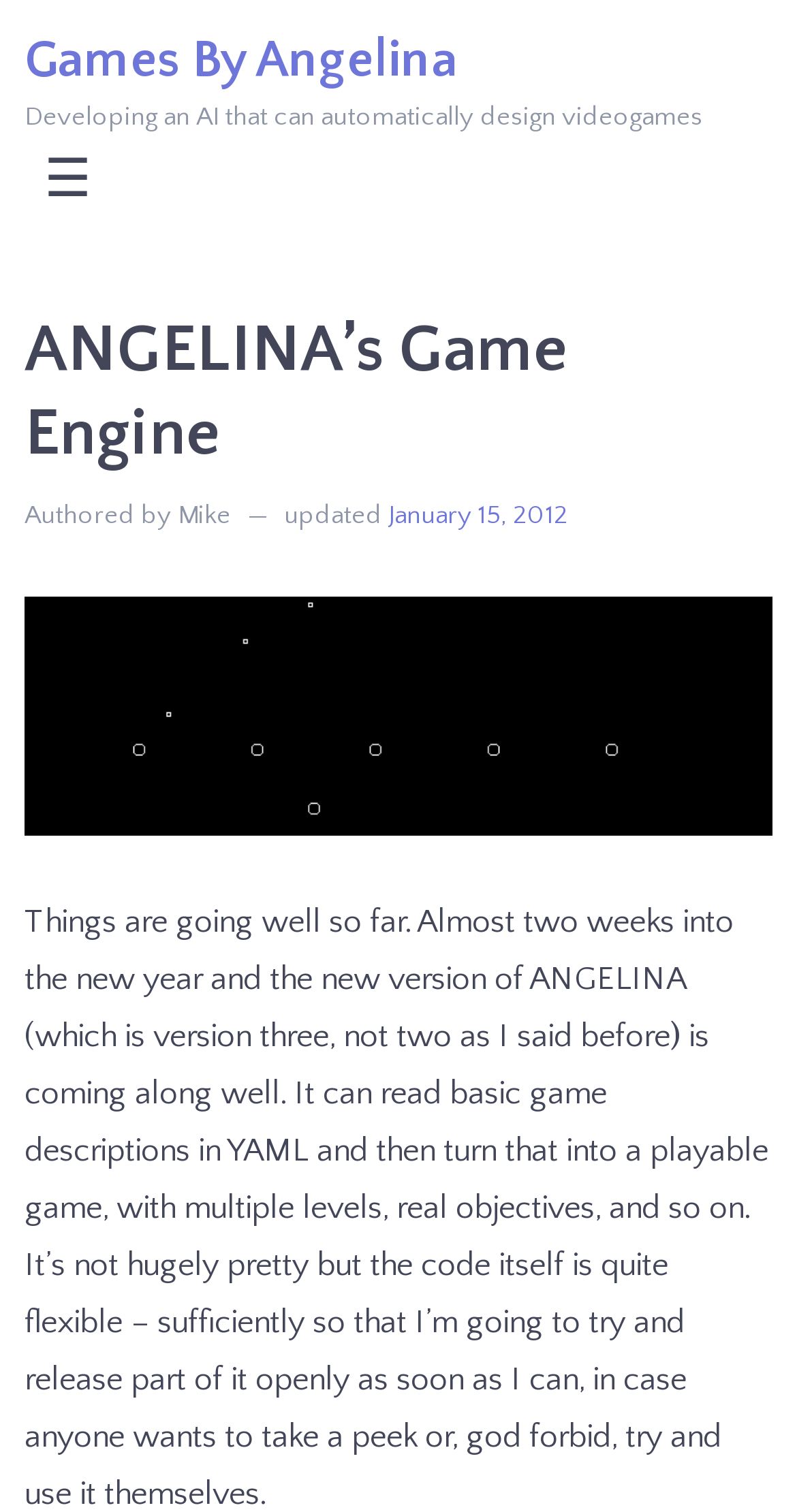Identify and provide the main heading of the webpage.

ANGELINA’s Game Engine